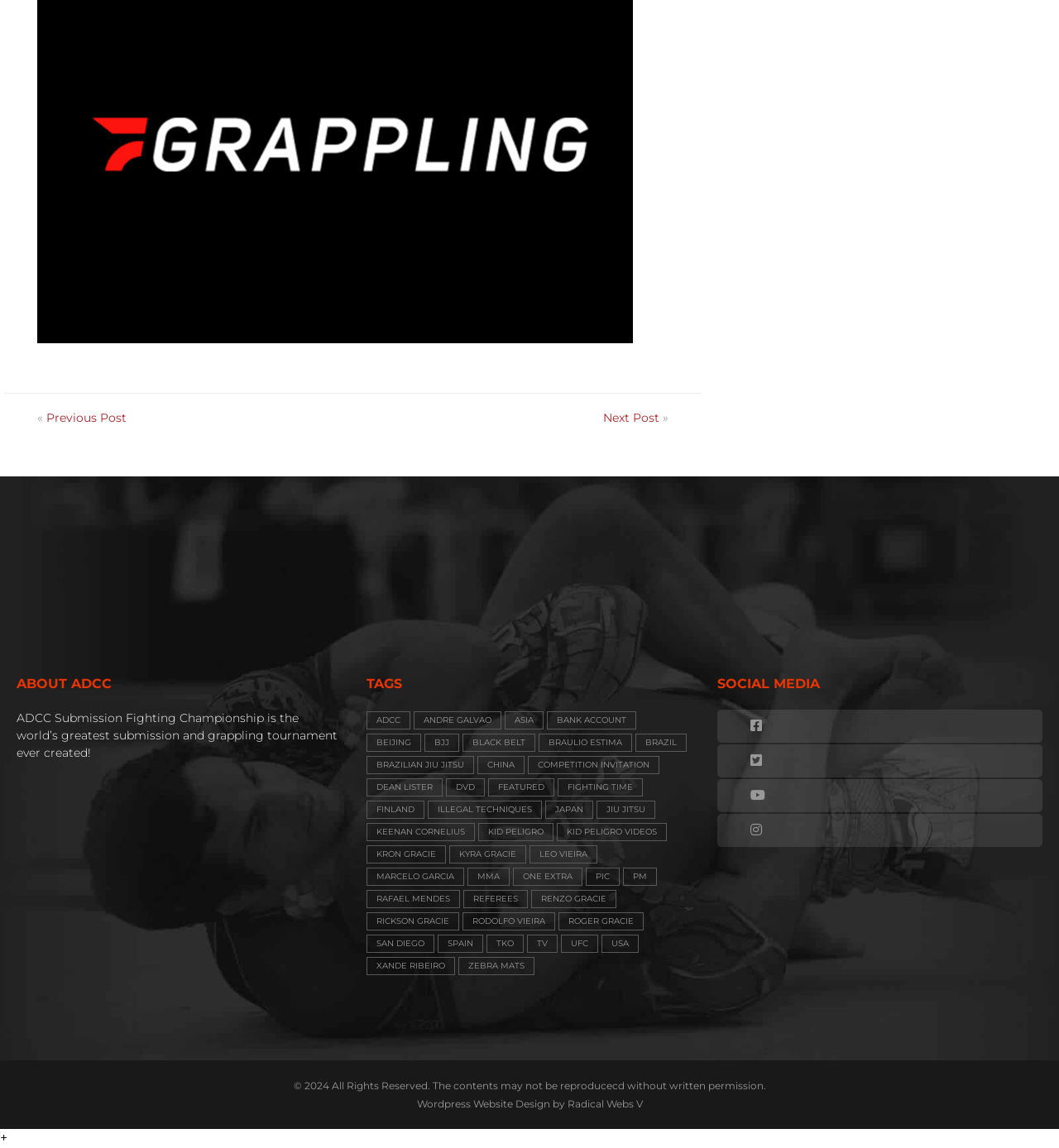Please use the details from the image to answer the following question comprehensively:
What is the name of the championship?

The name of the championship can be inferred from the image with the text 'ADCC Submission Fighting World Federation' which is likely the logo of the championship.